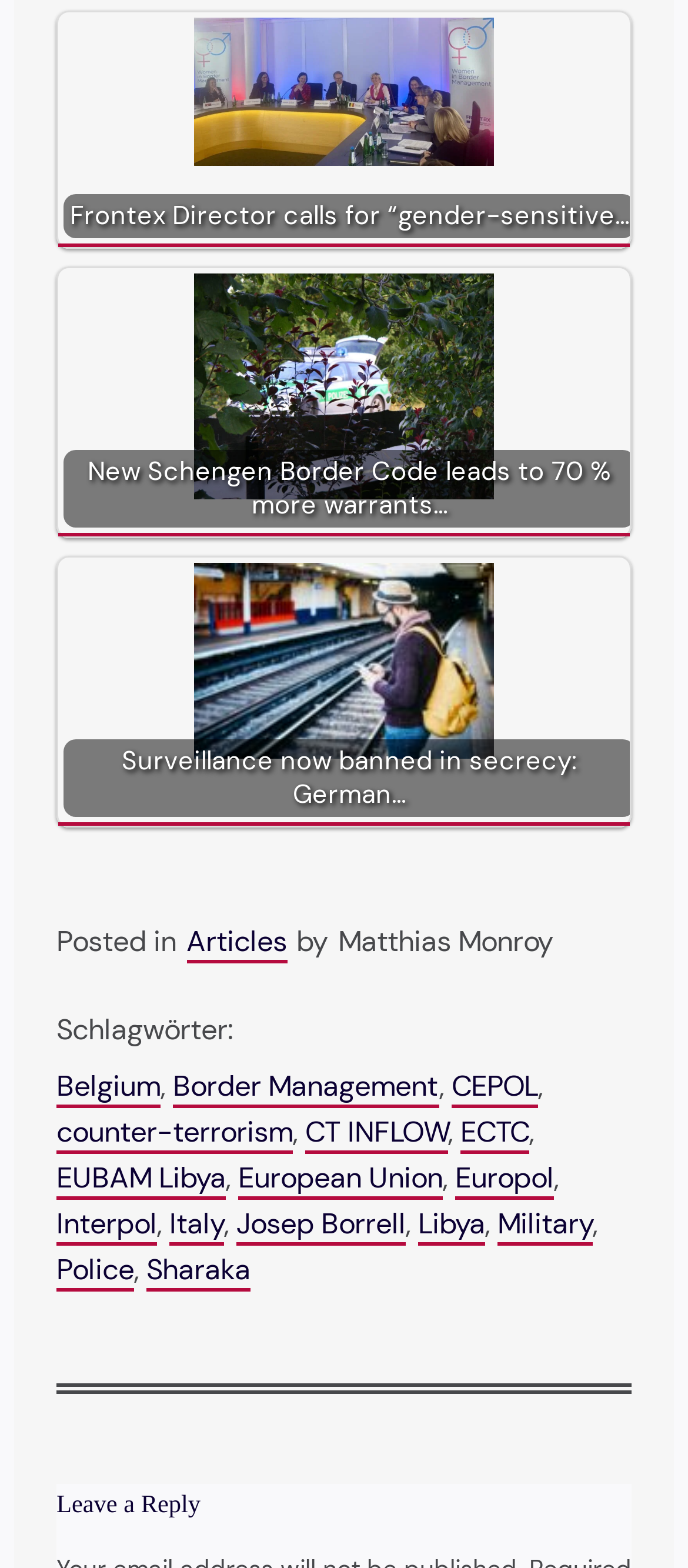Kindly determine the bounding box coordinates for the clickable area to achieve the given instruction: "Click on the article 'Frontex Director calls for “gender-sensitive…”'".

[0.085, 0.008, 0.915, 0.158]